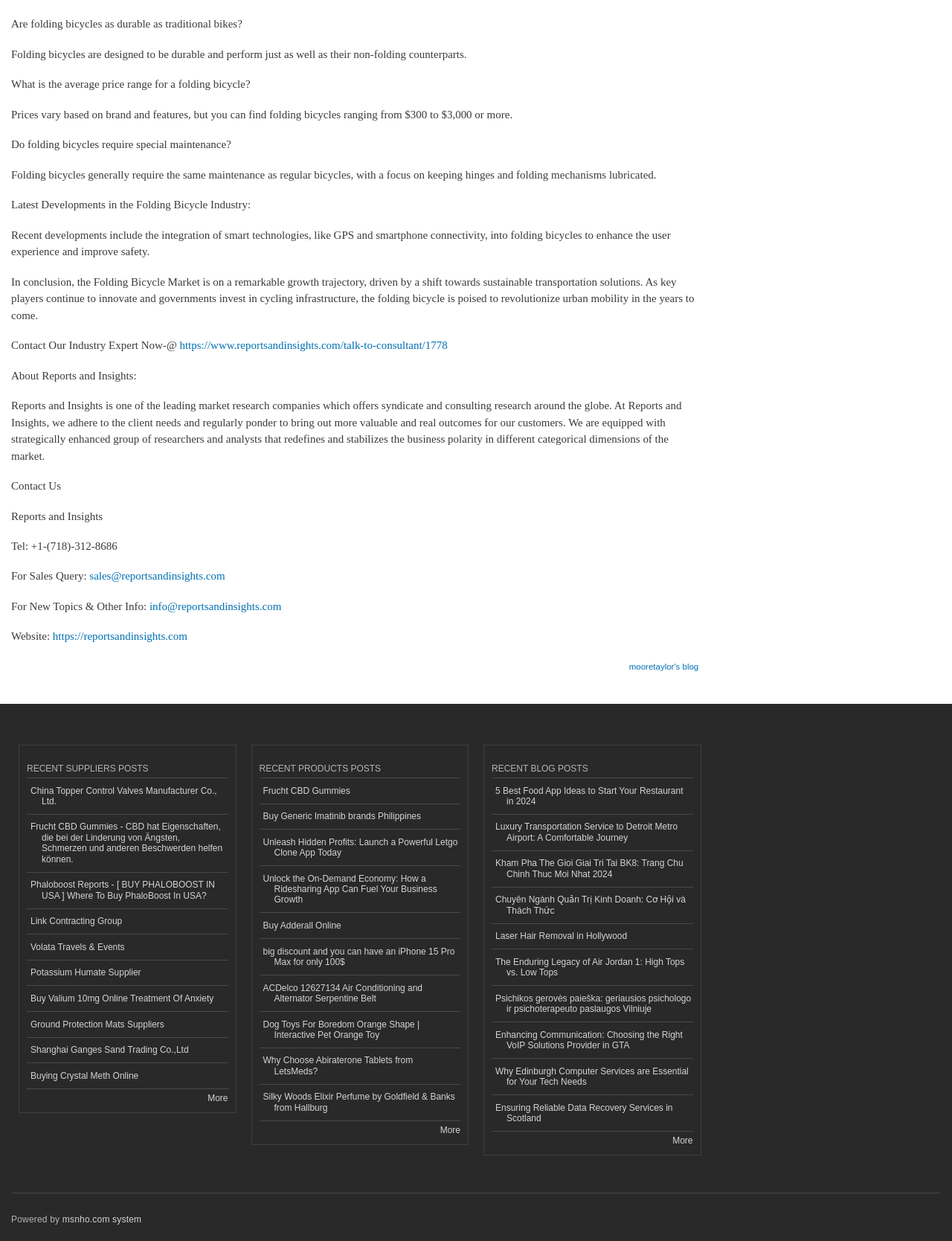Given the description of the UI element: "Frucht CBD Gummies", predict the bounding box coordinates in the form of [left, top, right, bottom], with each value being a float between 0 and 1.

[0.272, 0.627, 0.484, 0.648]